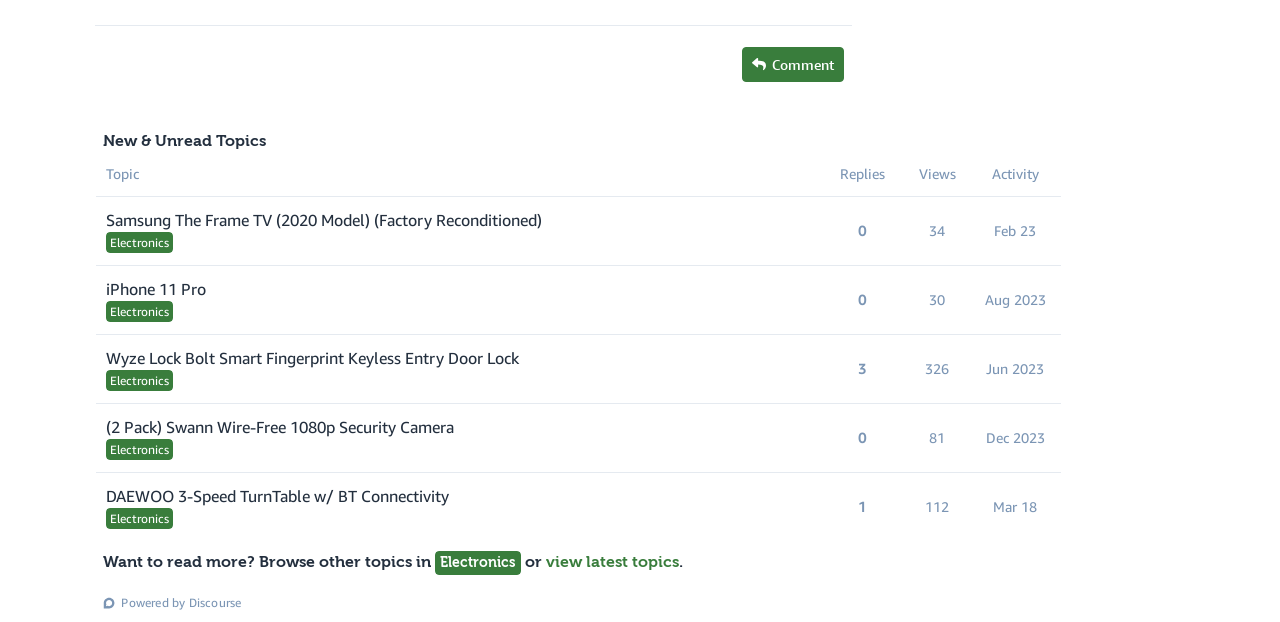What is the latest date a topic was posted?
Please give a detailed and elaborate answer to the question.

I looked at the dates listed for each topic and found that the latest date is 'Mar 18', which is the date for the topic 'DAEWOO 3-Speed TurnTable w/ BT Connectivity'.